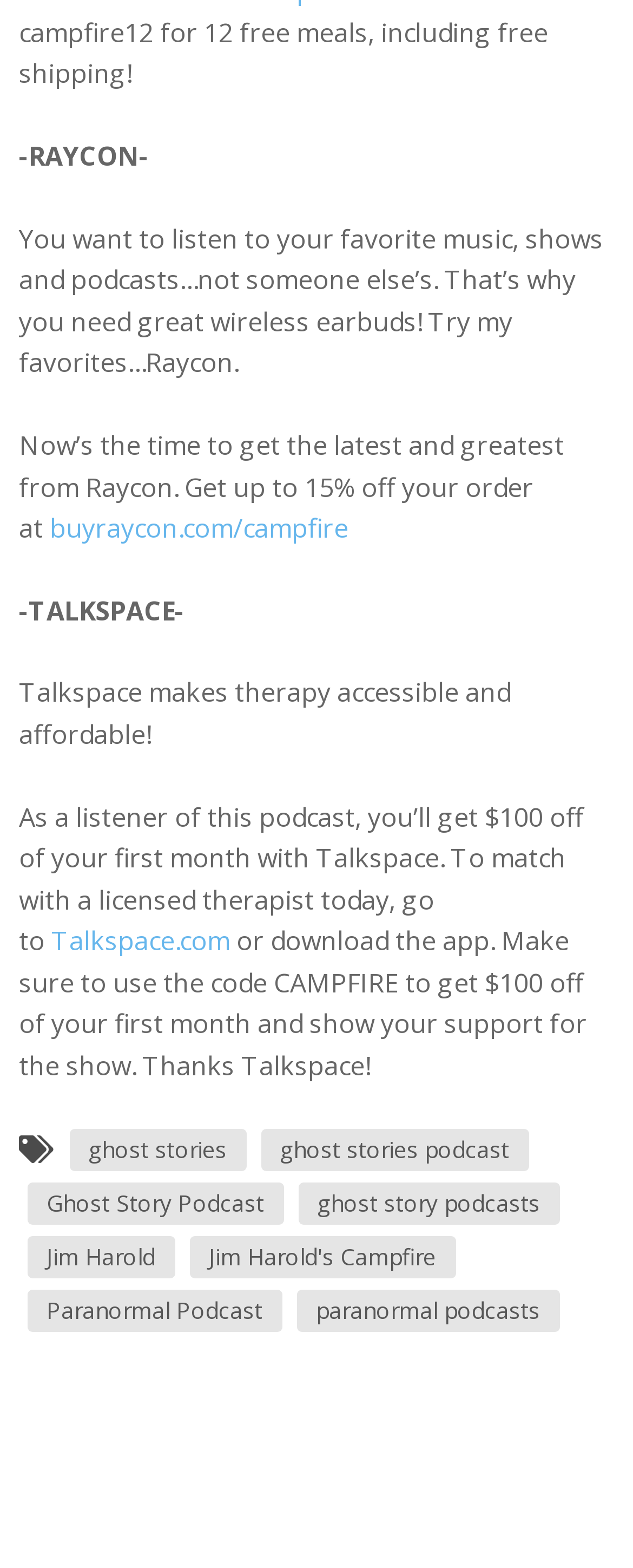What is the brand name of wireless earbuds?
Analyze the image and provide a thorough answer to the question.

The brand name of wireless earbuds can be found in the first StaticText element, which says '-RAYCON-'. This suggests that the webpage is promoting or affiliated with Raycon, a brand that offers wireless earbuds.